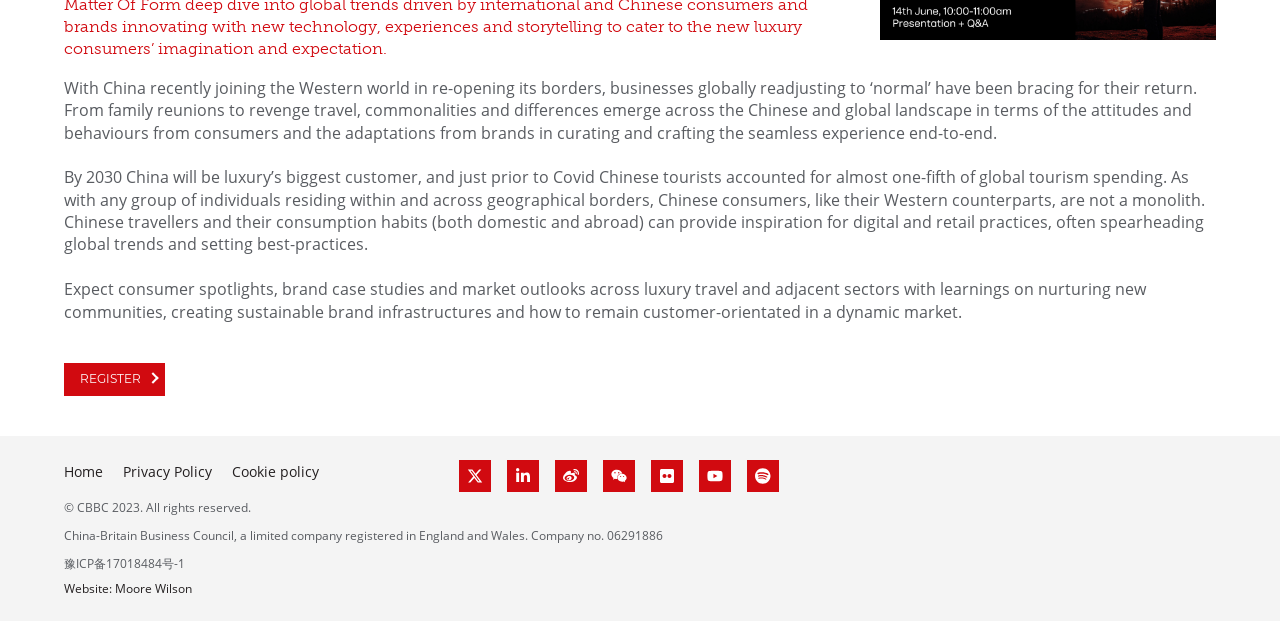Ascertain the bounding box coordinates for the UI element detailed here: "Home". The coordinates should be provided as [left, top, right, bottom] with each value being a float between 0 and 1.

[0.05, 0.703, 0.081, 0.77]